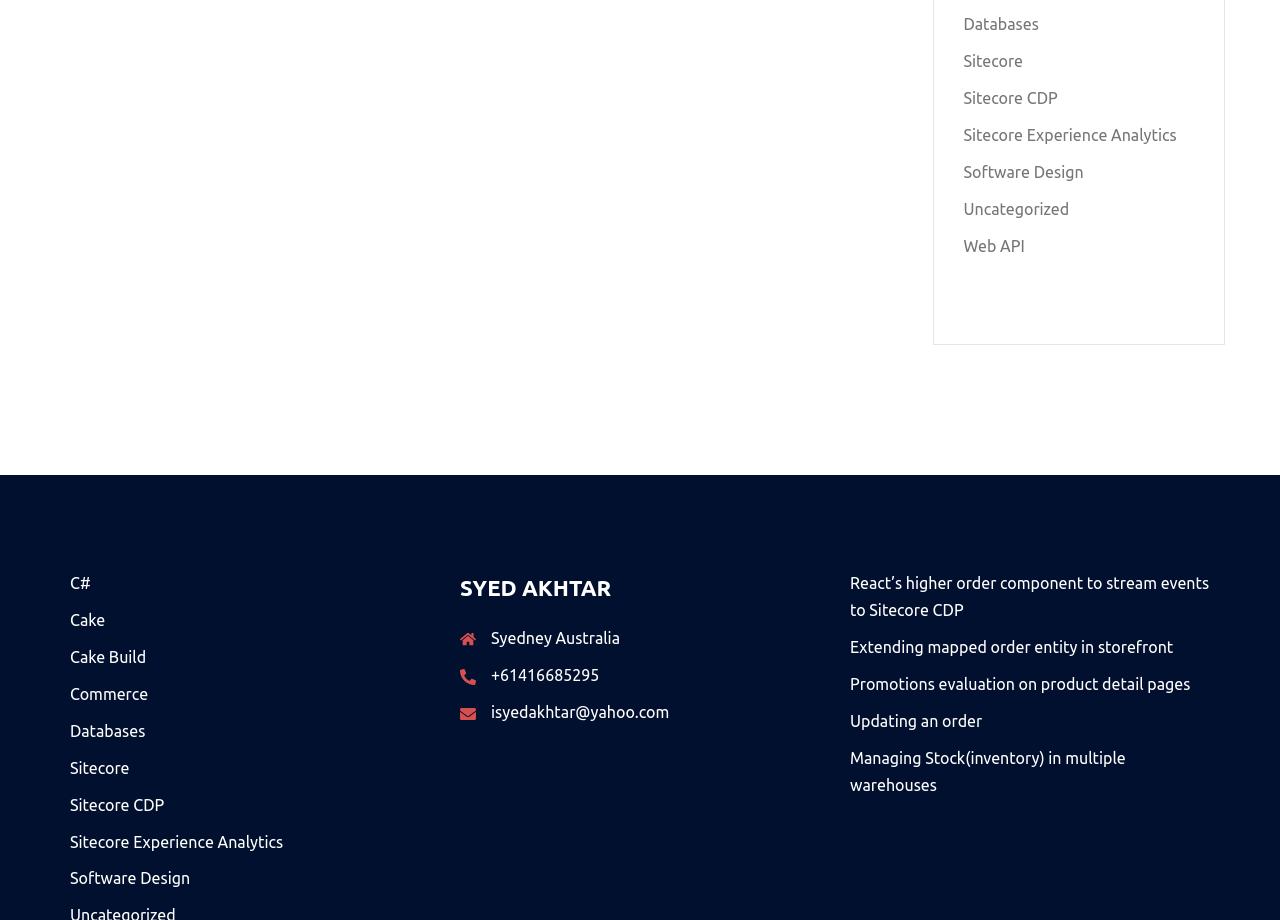Bounding box coordinates are given in the format (top-left x, top-left y, bottom-right x, bottom-right y). All values should be floating point numbers between 0 and 1. Provide the bounding box coordinate for the UI element described as: Web API

[0.753, 0.257, 0.801, 0.277]